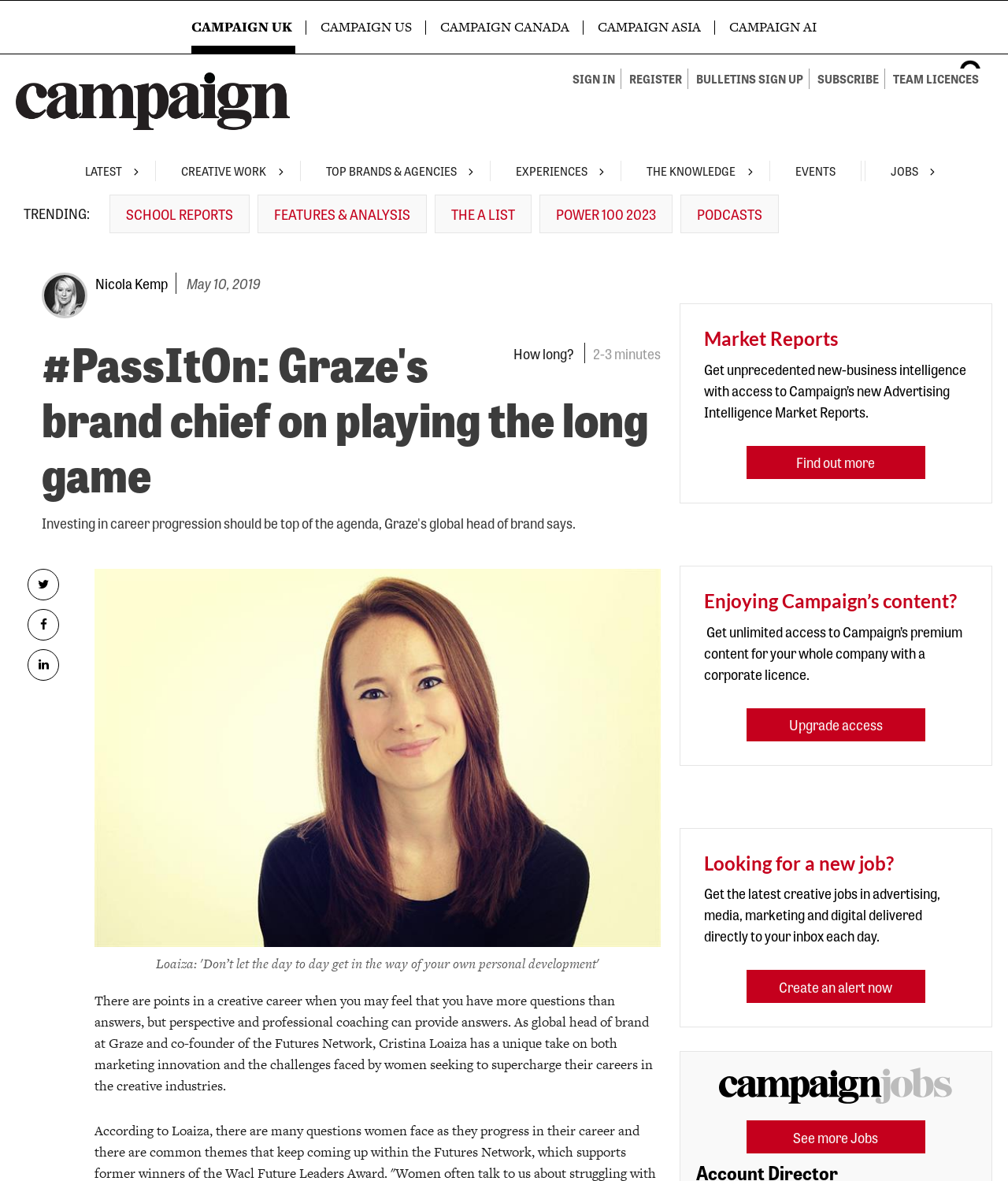Identify the bounding box coordinates of the clickable region necessary to fulfill the following instruction: "Share article on Twitter". The bounding box coordinates should be four float numbers between 0 and 1, i.e., [left, top, right, bottom].

[0.027, 0.482, 0.059, 0.509]